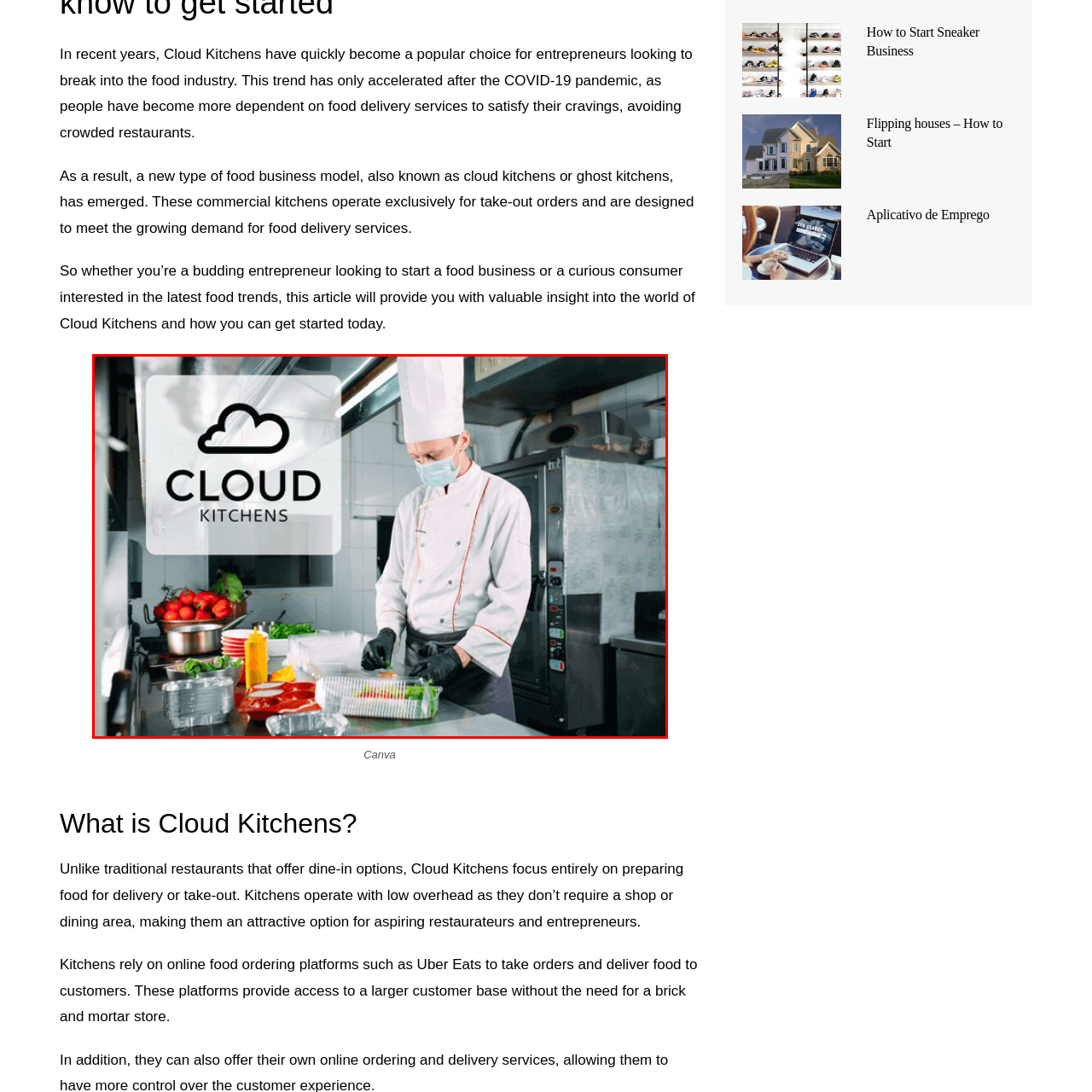Observe the image within the red boundary, What is the purpose of the face mask? Respond with a one-word or short phrase answer.

Safety and hygiene